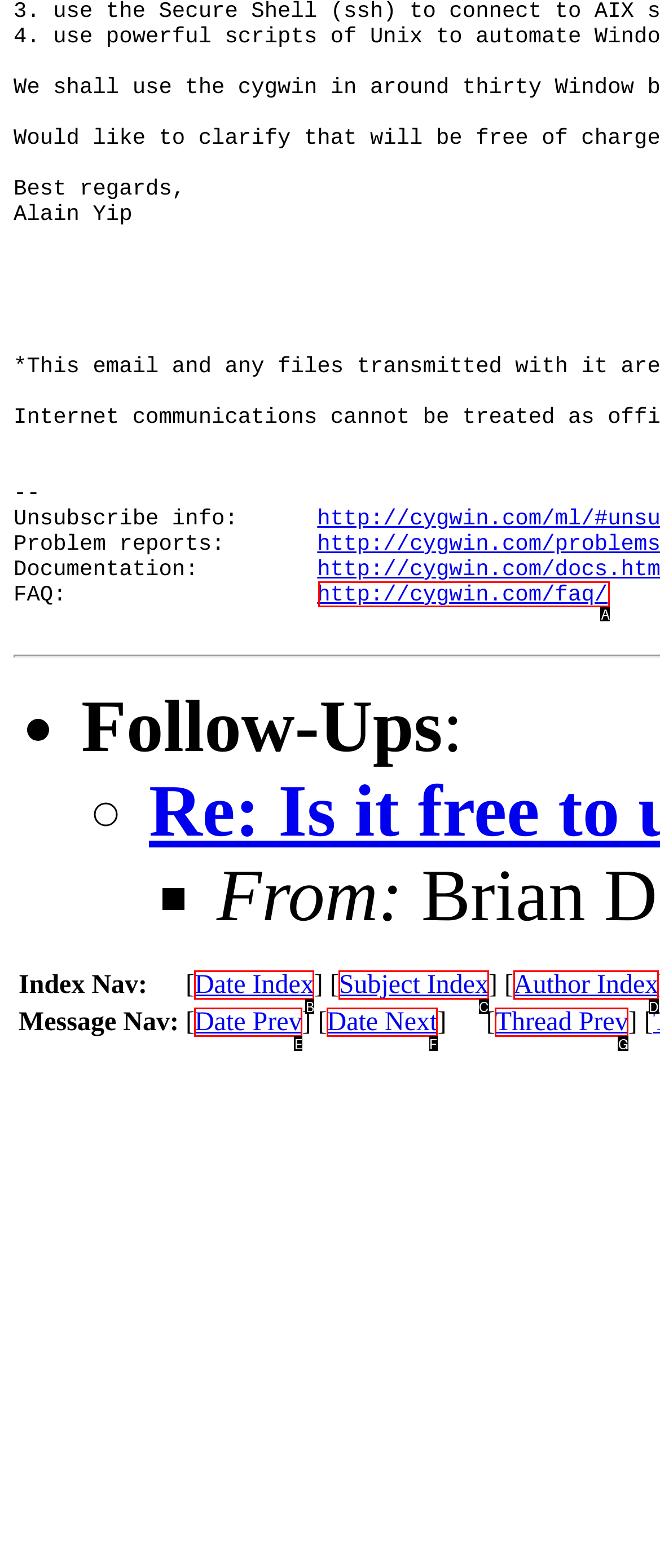Find the HTML element that suits the description: Archives - 2005-2009
Indicate your answer with the letter of the matching option from the choices provided.

None